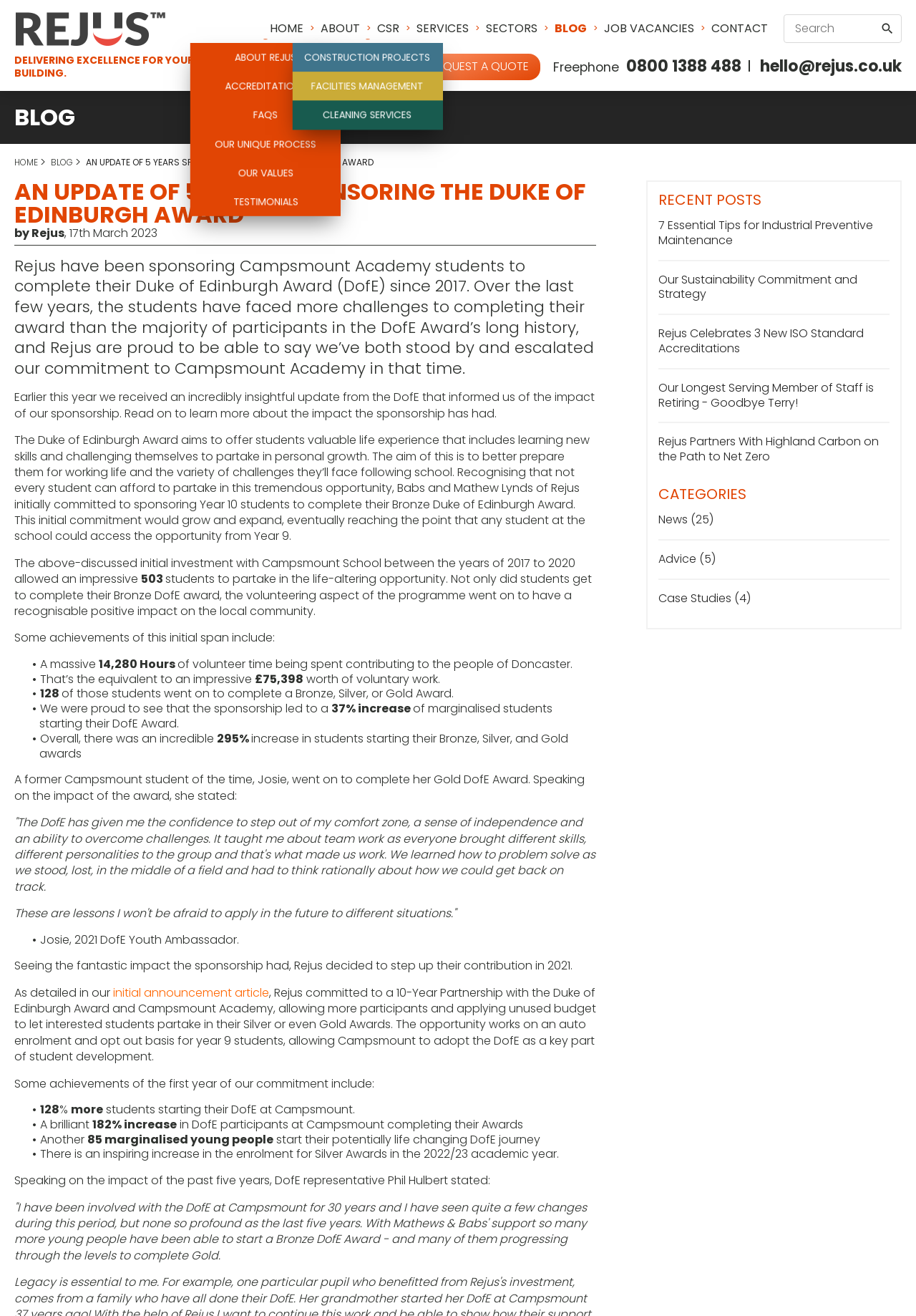Calculate the bounding box coordinates of the UI element given the description: "Sectors".

[0.521, 0.011, 0.596, 0.033]